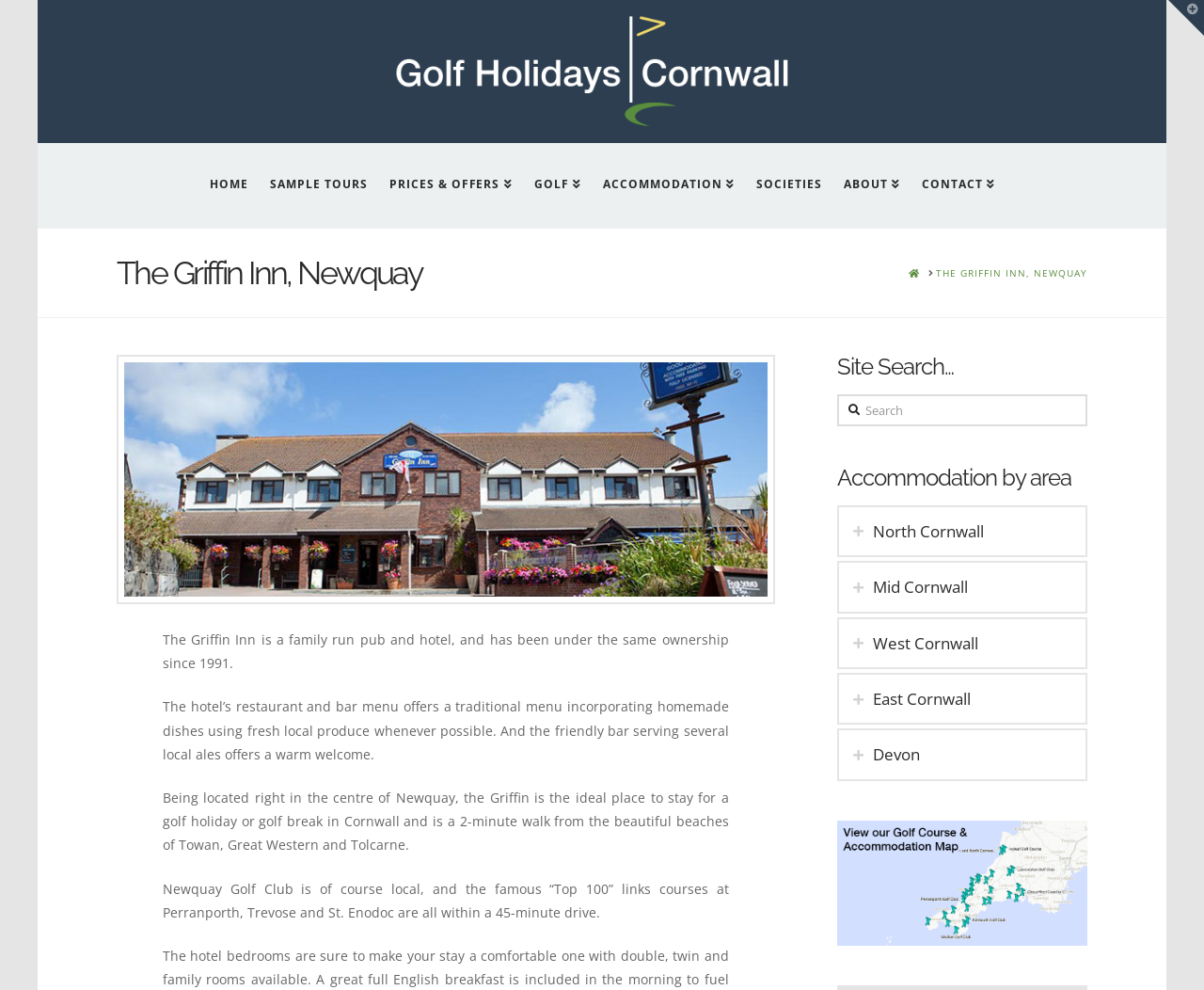Determine the bounding box coordinates of the clickable area required to perform the following instruction: "Click on the CONTACT link". The coordinates should be represented as four float numbers between 0 and 1: [left, top, right, bottom].

[0.756, 0.145, 0.835, 0.23]